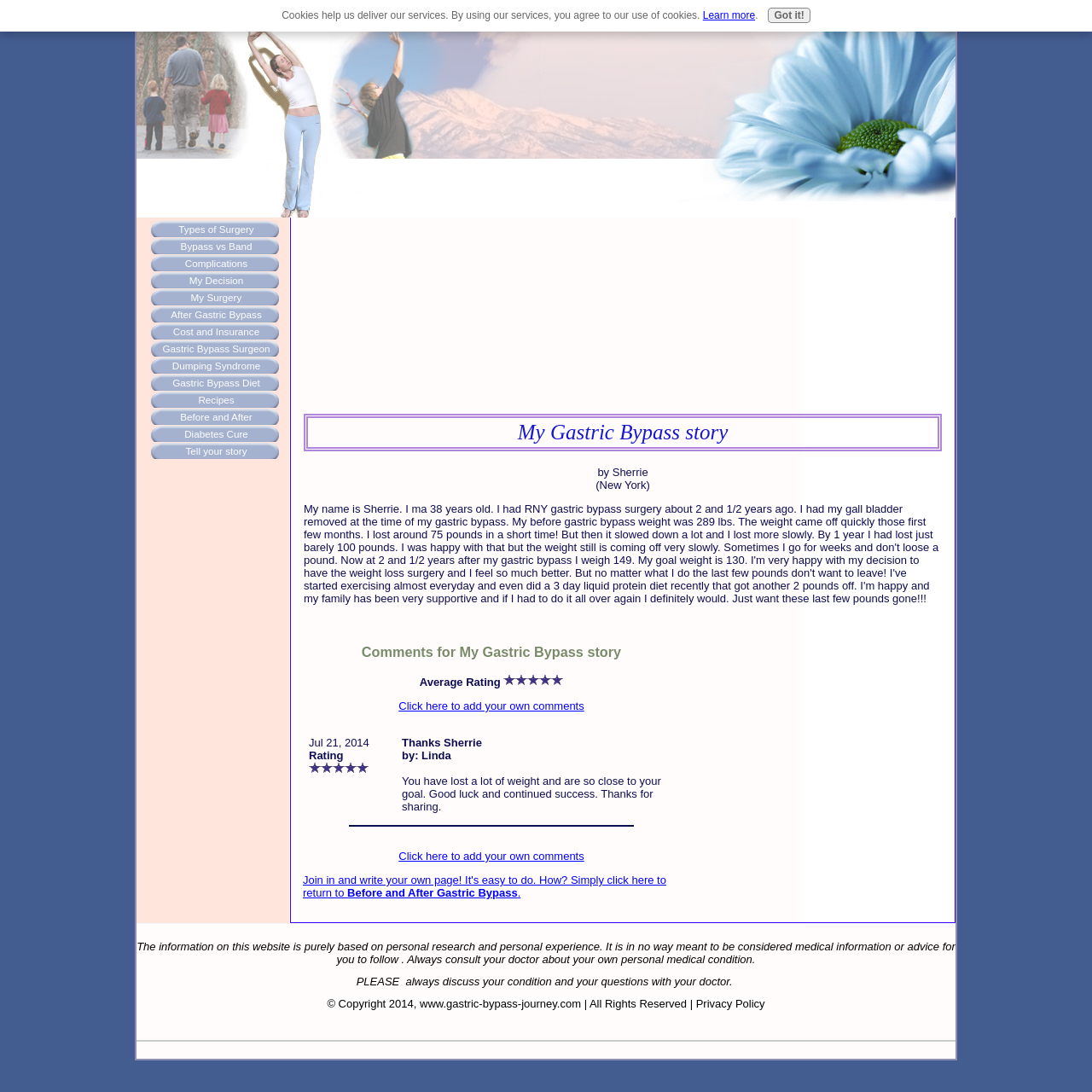Please identify the bounding box coordinates of the element that needs to be clicked to perform the following instruction: "Click the 'Click here to add your own comments' link".

[0.365, 0.641, 0.535, 0.652]